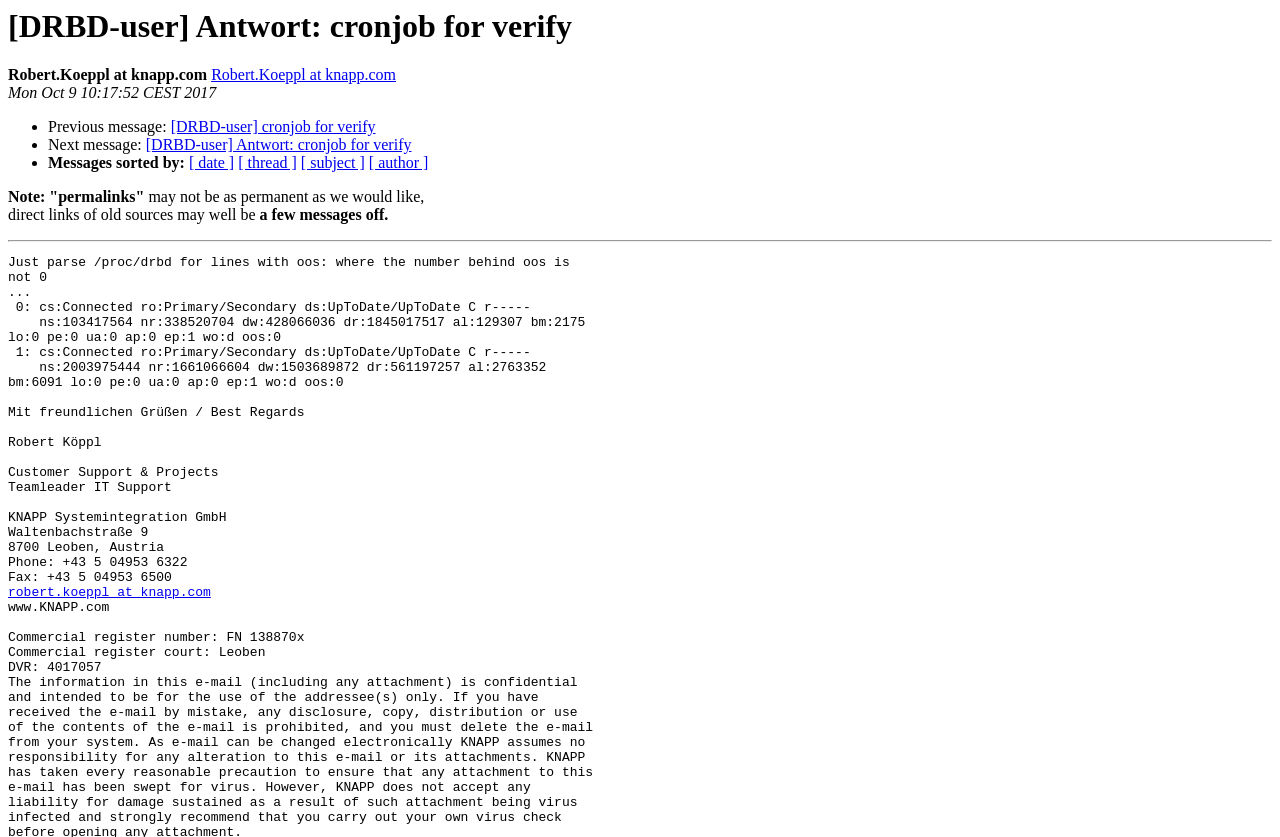Indicate the bounding box coordinates of the element that needs to be clicked to satisfy the following instruction: "View next message". The coordinates should be four float numbers between 0 and 1, i.e., [left, top, right, bottom].

[0.114, 0.163, 0.321, 0.183]